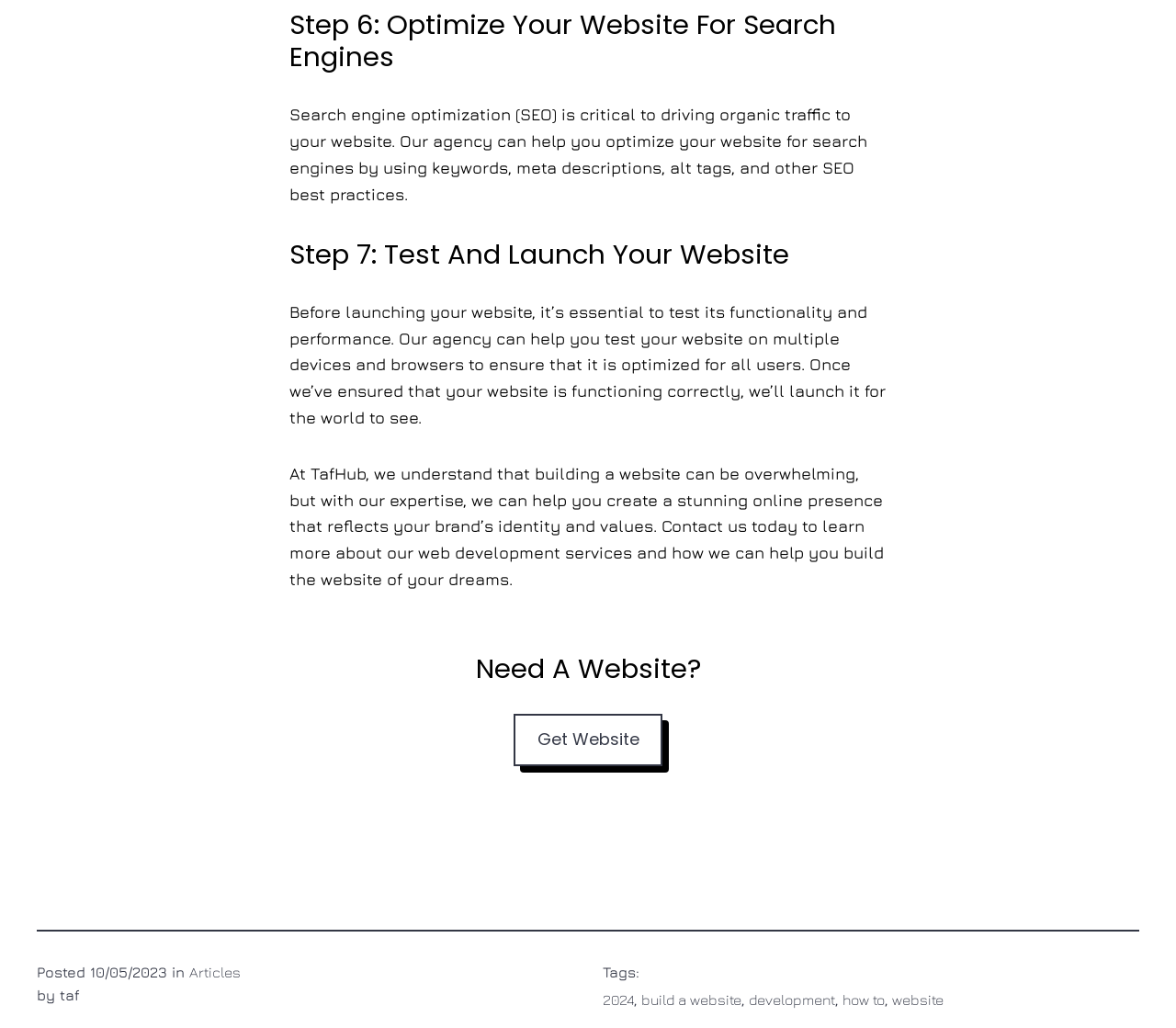What is the purpose of testing a website?
Based on the image, answer the question with as much detail as possible.

The webpage states that testing a website is essential to ensure its functionality and performance, and the agency can help test the website on multiple devices and browsers to ensure it is optimized for all users.